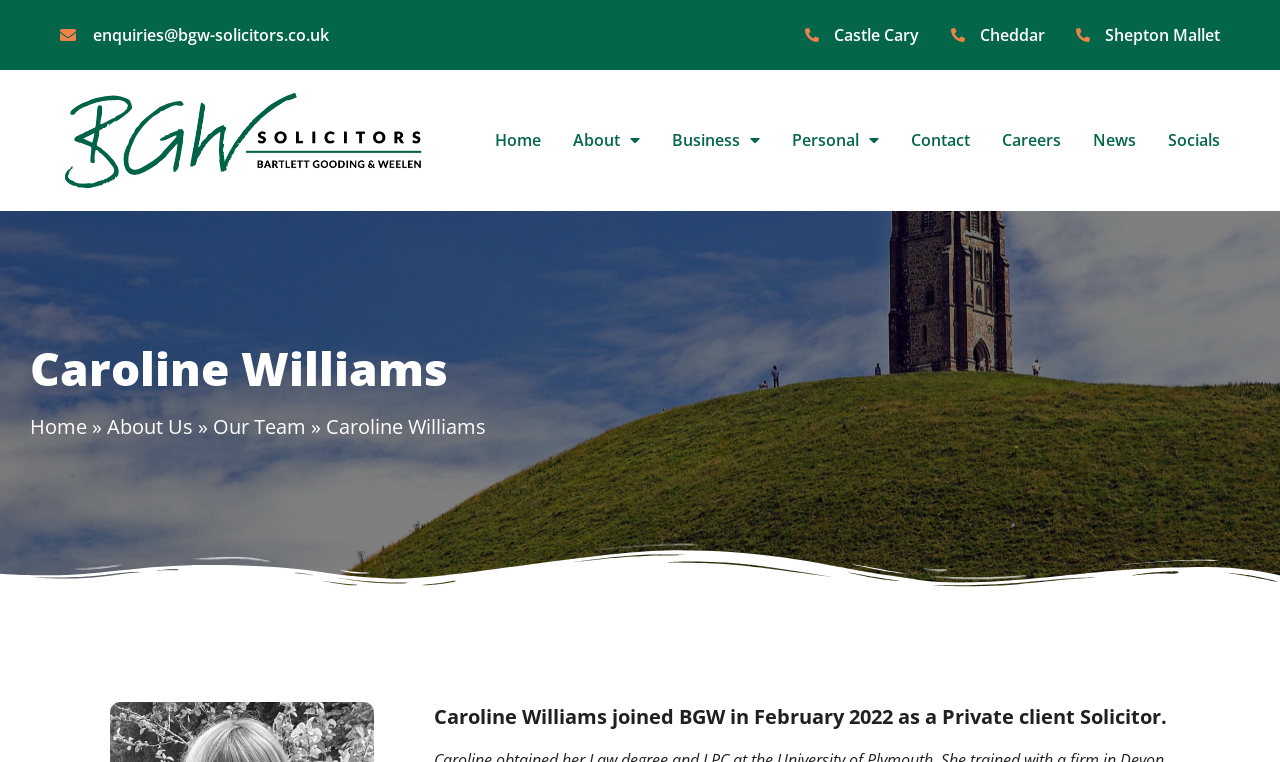What is the position of the image on the webpage?
Please provide an in-depth and detailed response to the question.

Based on the bounding box coordinates of the image, I can determine that it is positioned above the main content, with its top-left corner at (0.037, 0.095) and its bottom-right corner at (0.346, 0.257).